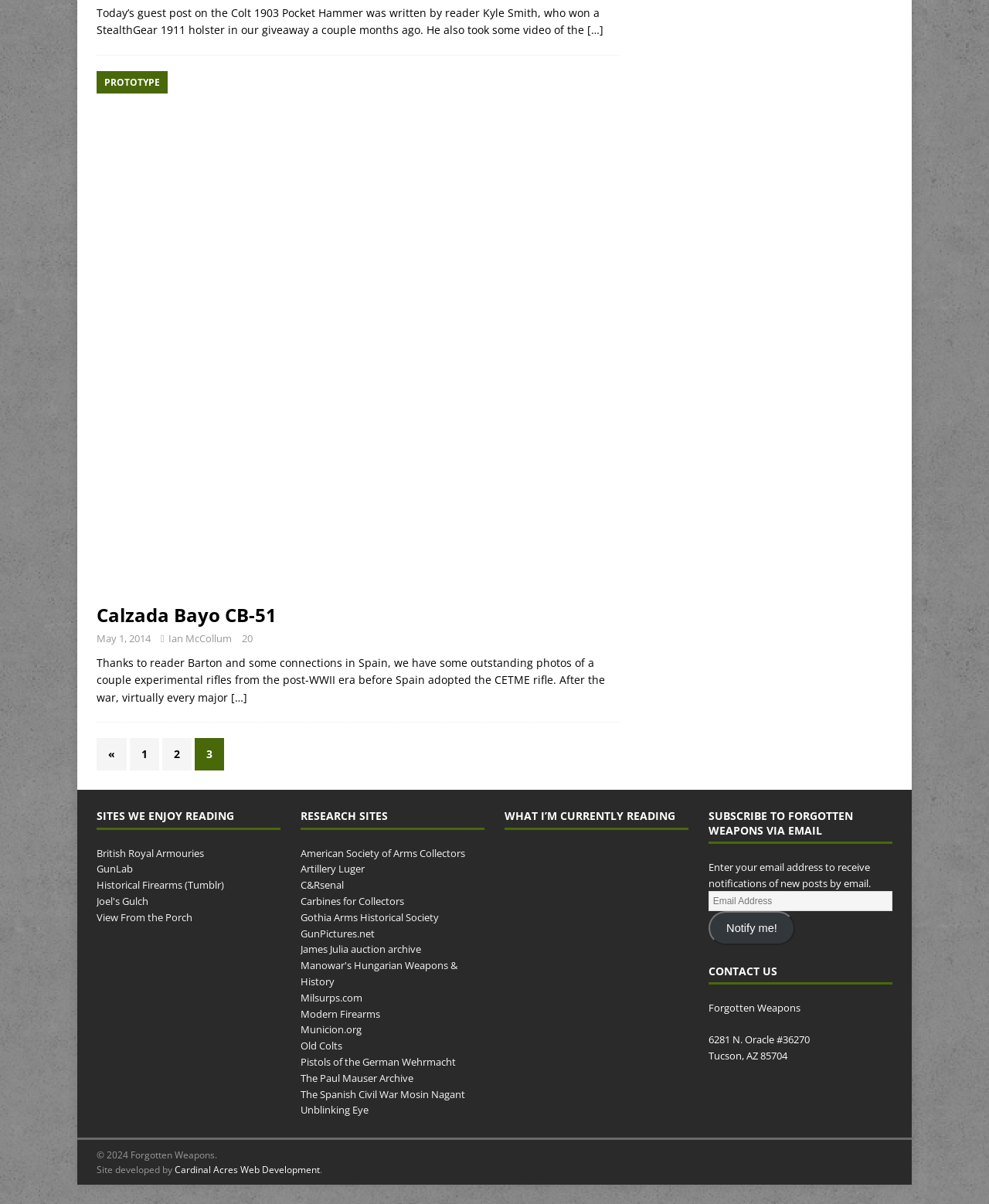What is the email address input field for?
Please provide a single word or phrase as your answer based on the image.

Receiving notifications of new posts